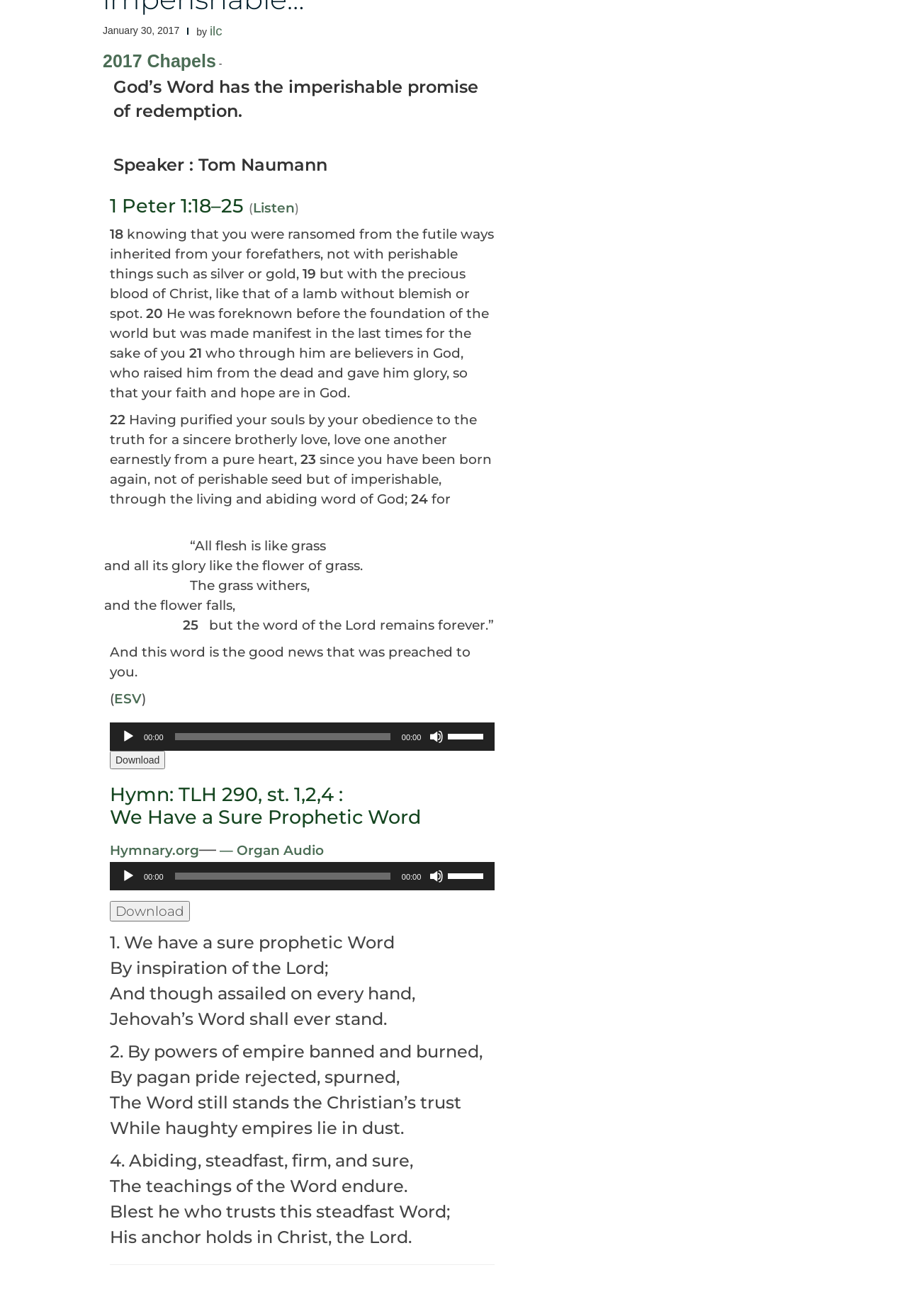Given the element description "— Organ Audio", identify the bounding box of the corresponding UI element.

[0.238, 0.64, 0.357, 0.652]